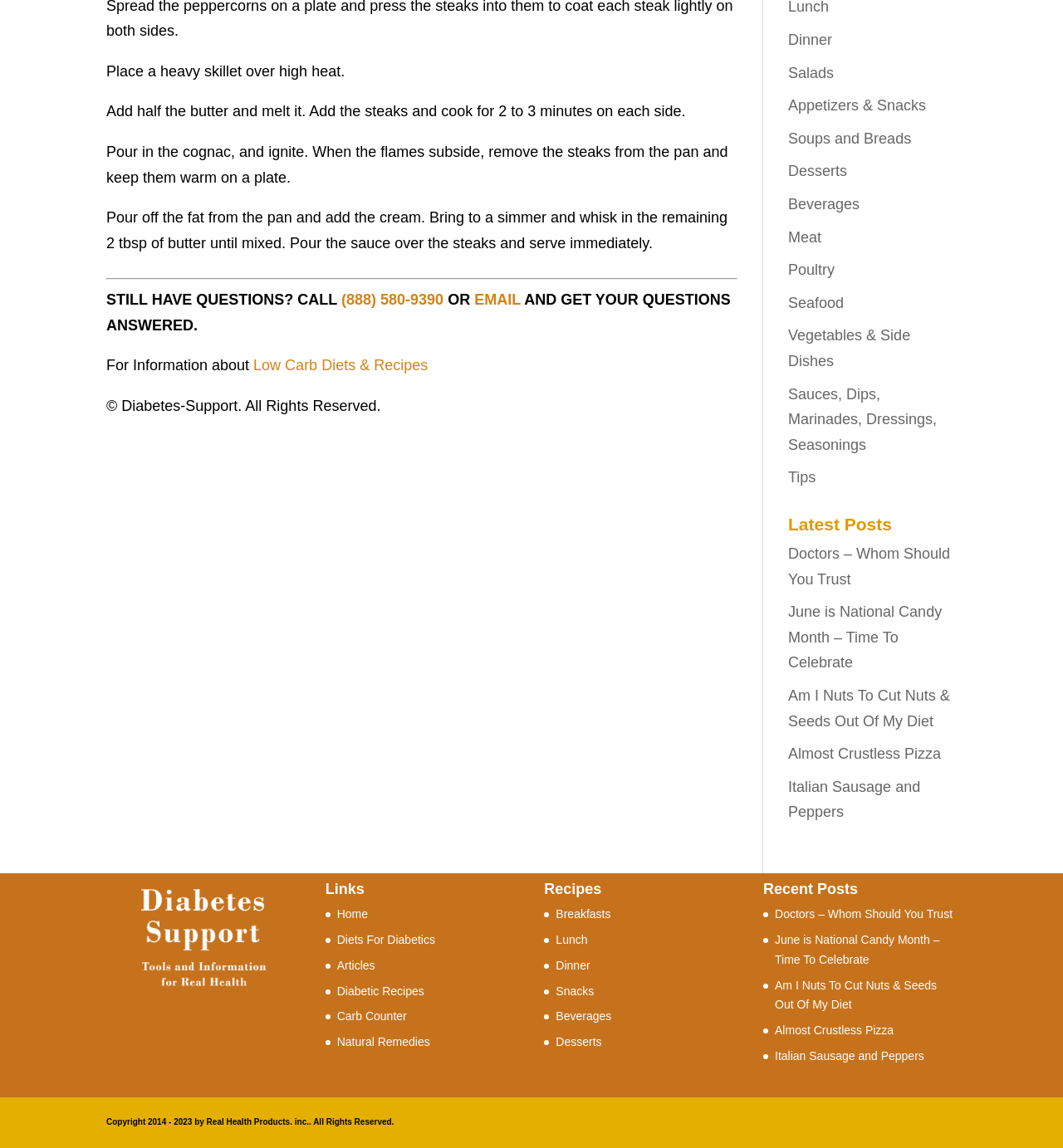Bounding box coordinates are given in the format (top-left x, top-left y, bottom-right x, bottom-right y). All values should be floating point numbers between 0 and 1. Provide the bounding box coordinate for the UI element described as: Low Carb Diets & Recipes

[0.238, 0.311, 0.402, 0.326]